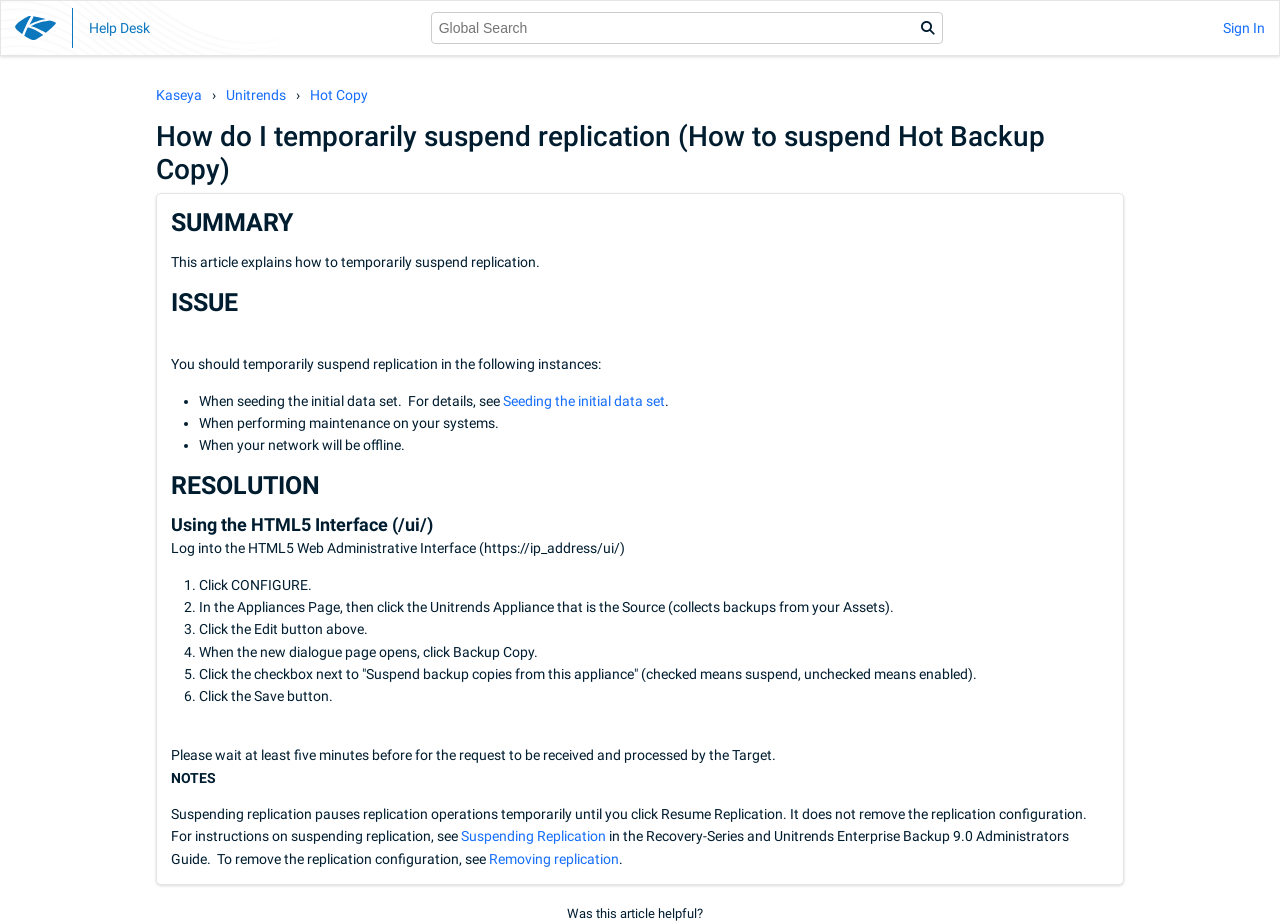Give a detailed account of the webpage, highlighting key information.

This webpage is about temporarily suspending replication, specifically on how to suspend Hot Backup Copy. At the top left corner, there is a Kaseya logo and a "Help Desk" heading. Next to it, there is a search box labeled "Global Search". On the top right corner, there is a "Sign In" link.

Below the top section, there is a main heading "How do I temporarily suspend replication (How to suspend Hot Backup Copy)". Underneath, there is an article section divided into four parts: SUMMARY, ISSUE, RESOLUTION, and NOTES.

In the SUMMARY section, there is a brief description of the article's purpose. The ISSUE section lists three instances where replication should be temporarily suspended. Each instance is marked with a bullet point and has a brief description.

The RESOLUTION section provides a step-by-step guide on how to suspend replication using the HTML5 interface. The guide consists of six steps, each marked with a number and a brief description. There are also some additional notes and links to related articles at the bottom of the RESOLUTION section.

Finally, at the very bottom of the page, there is a question "Was this article helpful?"